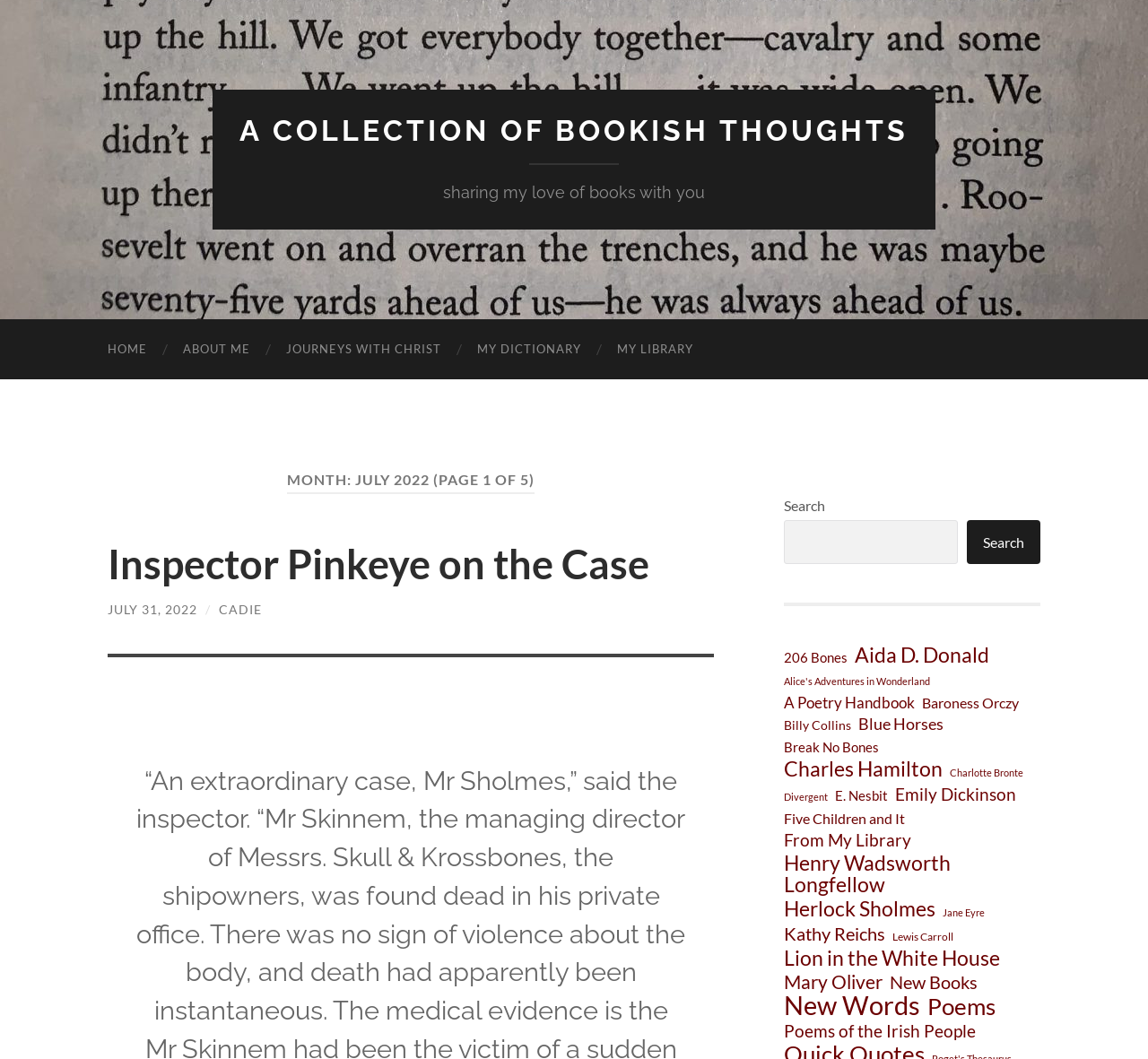Please determine the bounding box coordinates of the element to click in order to execute the following instruction: "Search for a book". The coordinates should be four float numbers between 0 and 1, specified as [left, top, right, bottom].

[0.683, 0.468, 0.906, 0.533]